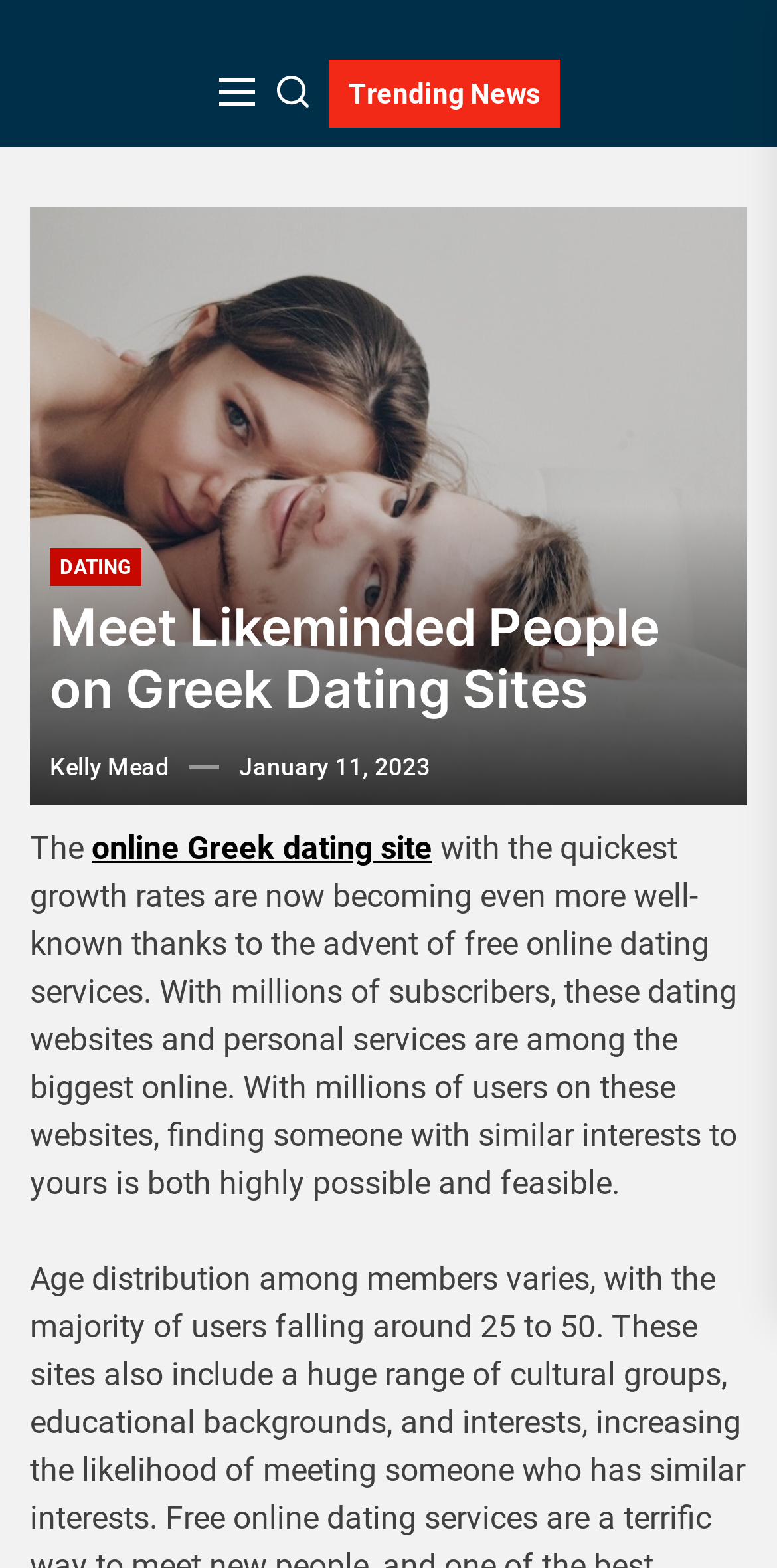Respond with a single word or phrase to the following question: What is the author of the article?

Kelly Mead